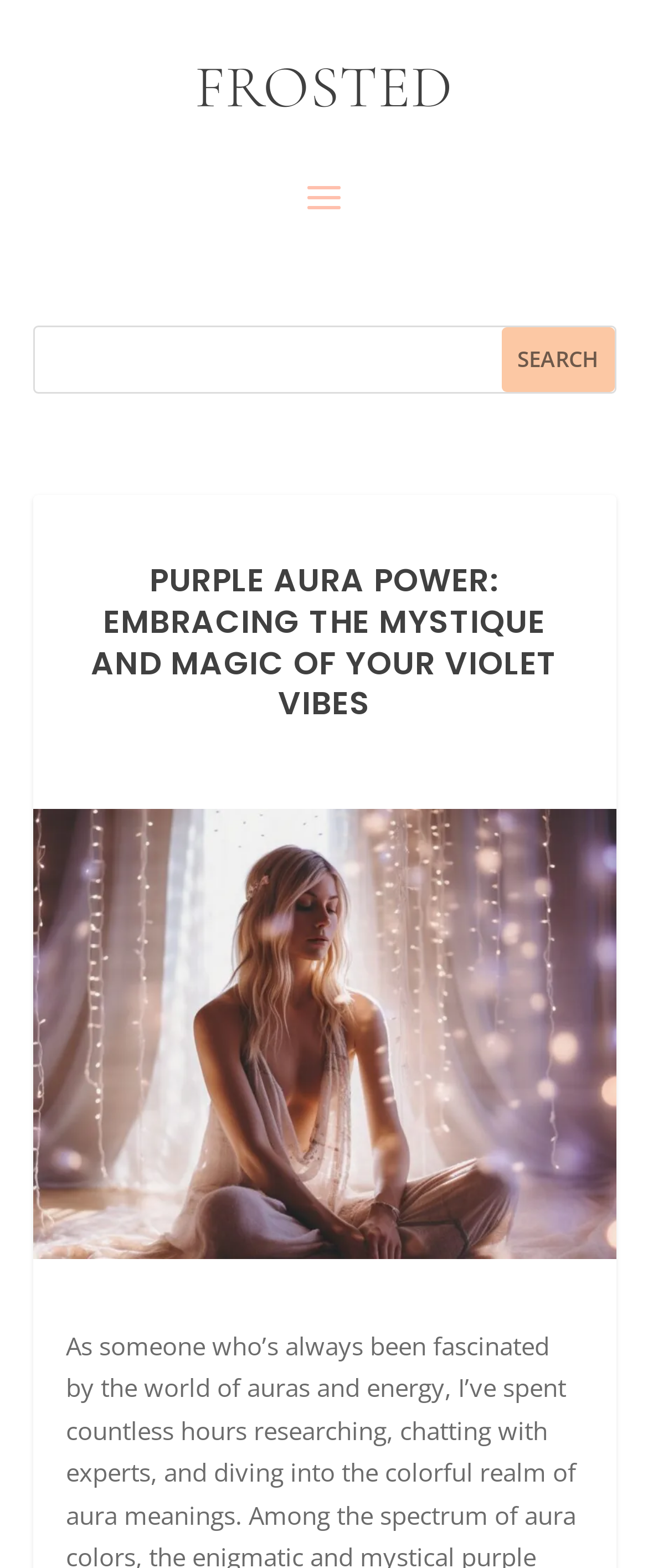Give a detailed explanation of the elements present on the webpage.

The webpage is about harnessing the power of a purple aura to lead a more fulfilling life. At the top, there is a heading "FROSTED" in a prominent position, taking up most of the width of the page. Below it, there is a search bar with a textbox and a "Search" button to its right. The search bar is relatively narrow, taking up about three-quarters of the page's width. 

Further down, there is a main heading "PURPLE AURA POWER: EMBRACING THE MYSTIQUE AND MAGIC OF YOUR VIOLET VIBES" that spans almost the entire width of the page. Below this heading, there is a large image that takes up most of the page's width and height, with the same title as the heading, "Purple Aura Power: Embracing the Mystique and Magic of Your Violet Vibes".